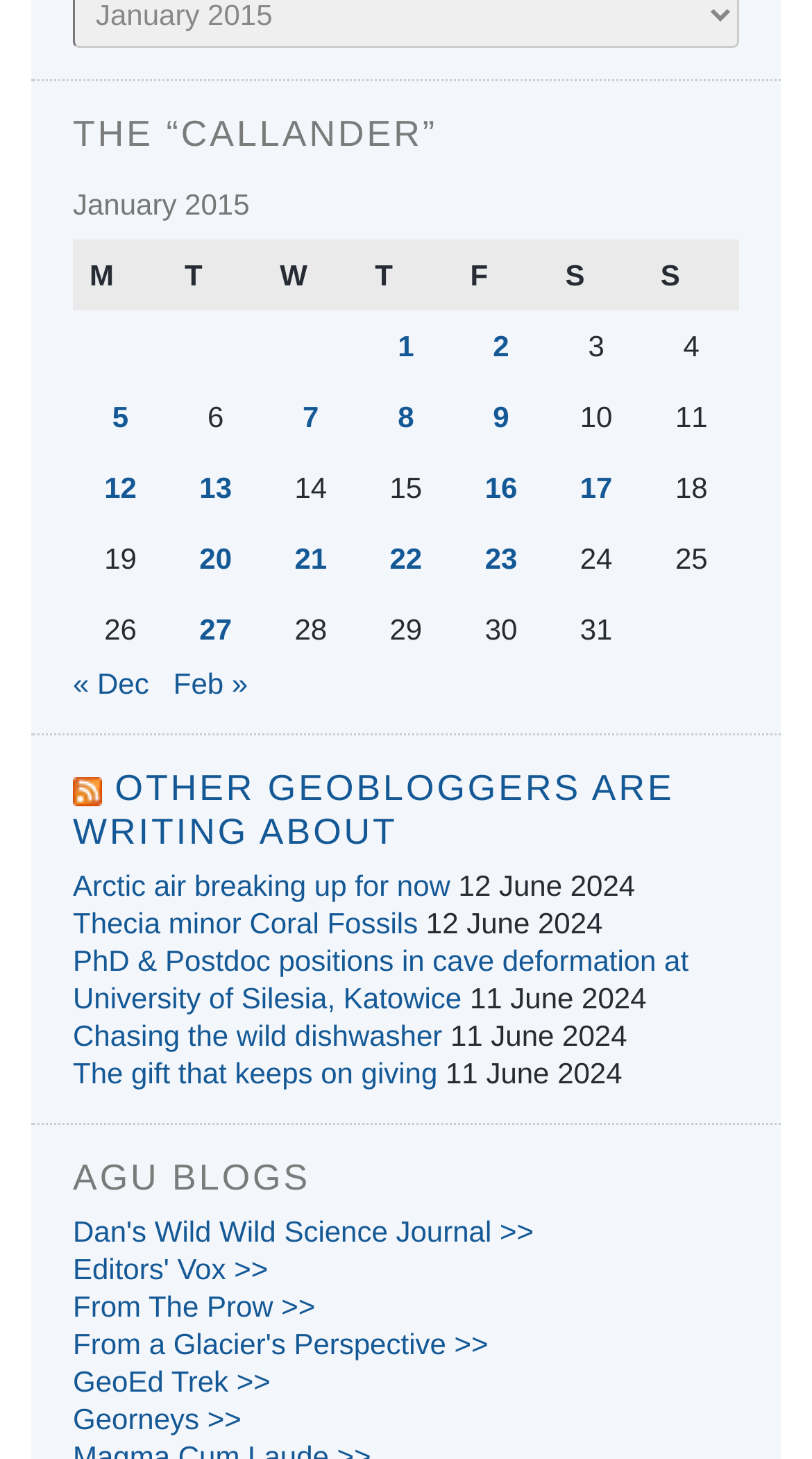How many rows are in the table?
Look at the screenshot and respond with a single word or phrase.

7